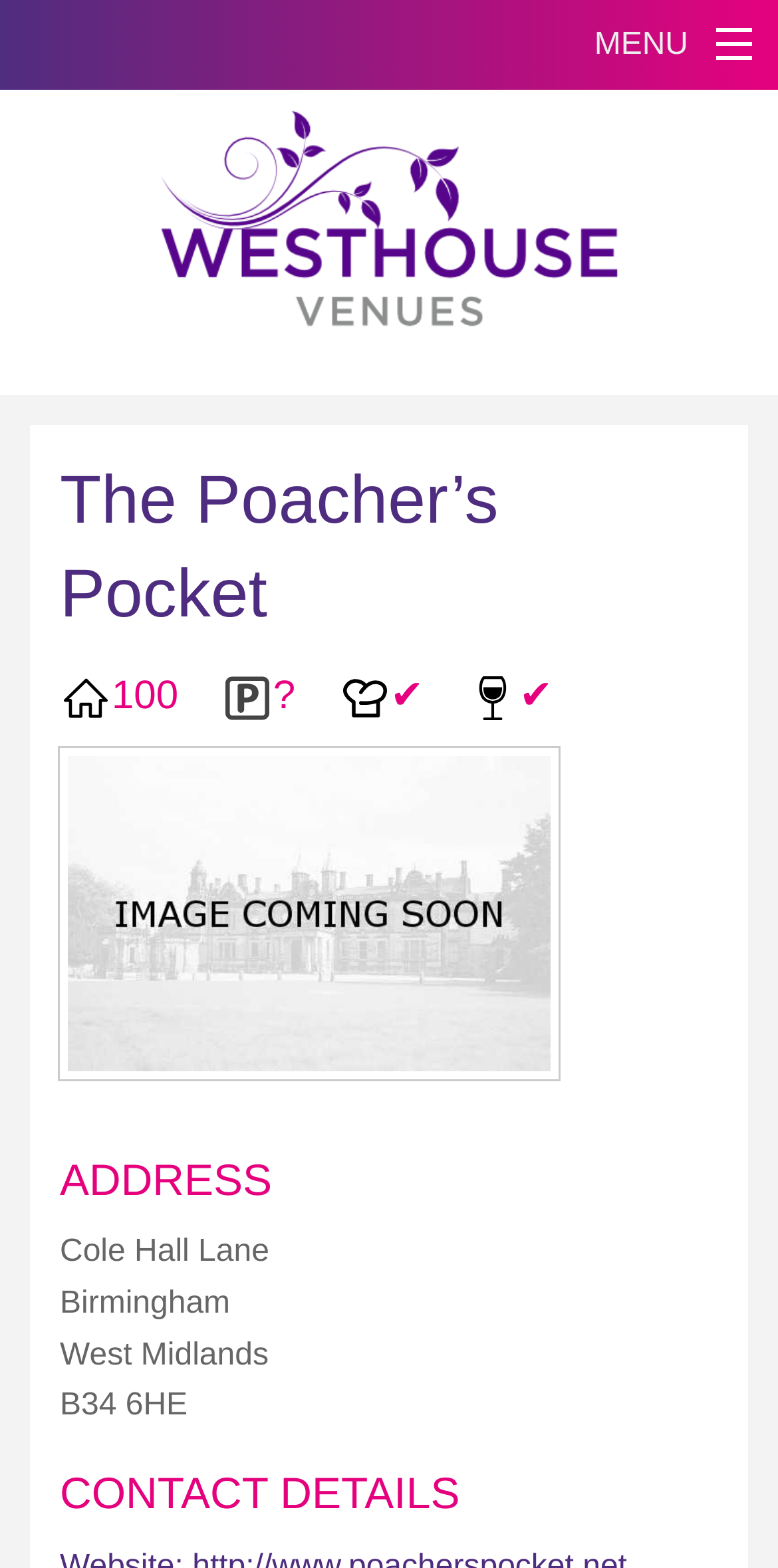Please find the bounding box for the following UI element description. Provide the coordinates in (top-left x, top-left y, bottom-right x, bottom-right y) format, with values between 0 and 1: parent_node: MENU

[0.885, 0.0, 1.0, 0.057]